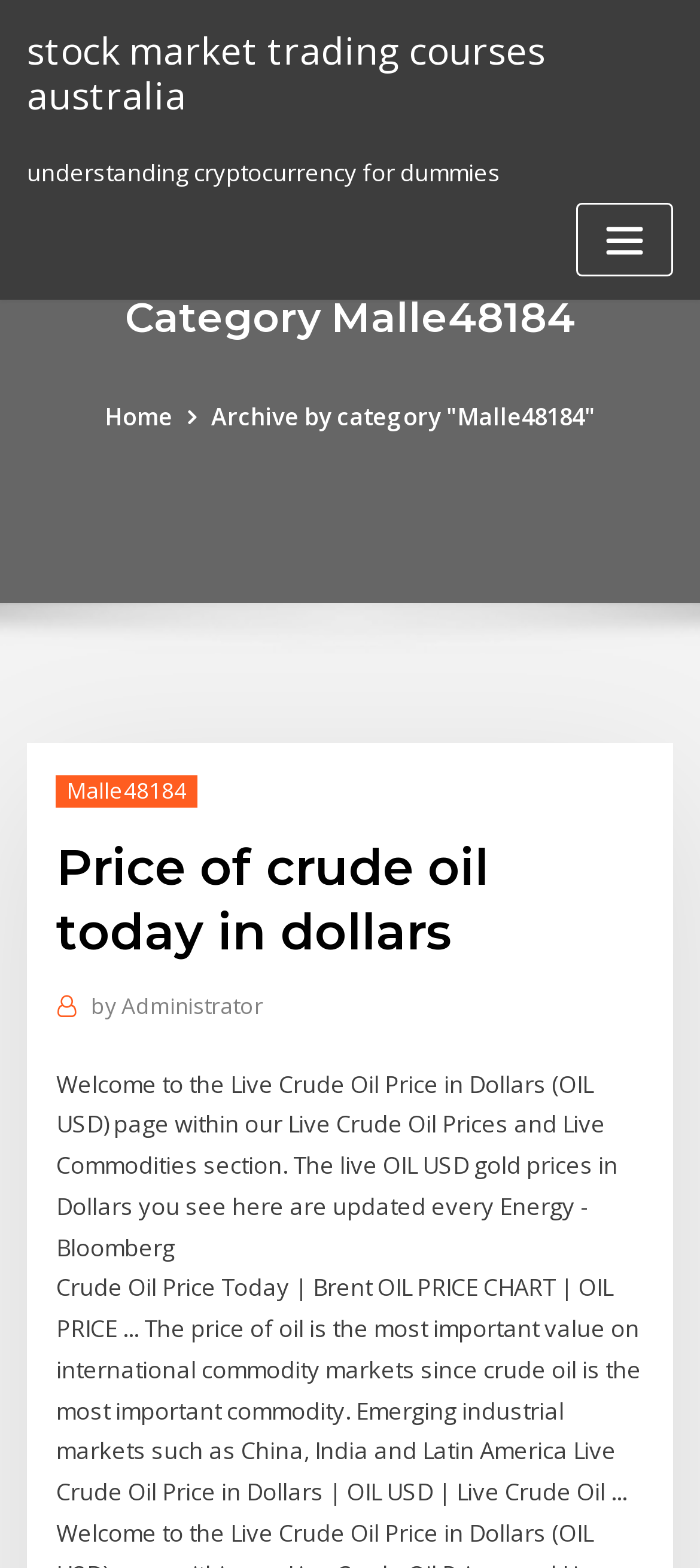Is the navigation menu expanded?
Please interpret the details in the image and answer the question thoroughly.

I found the navigation menu button 'Toggle navigation' which is located at [0.823, 0.129, 0.962, 0.176] and has an attribute 'expanded: False', indicating that the navigation menu is not expanded.